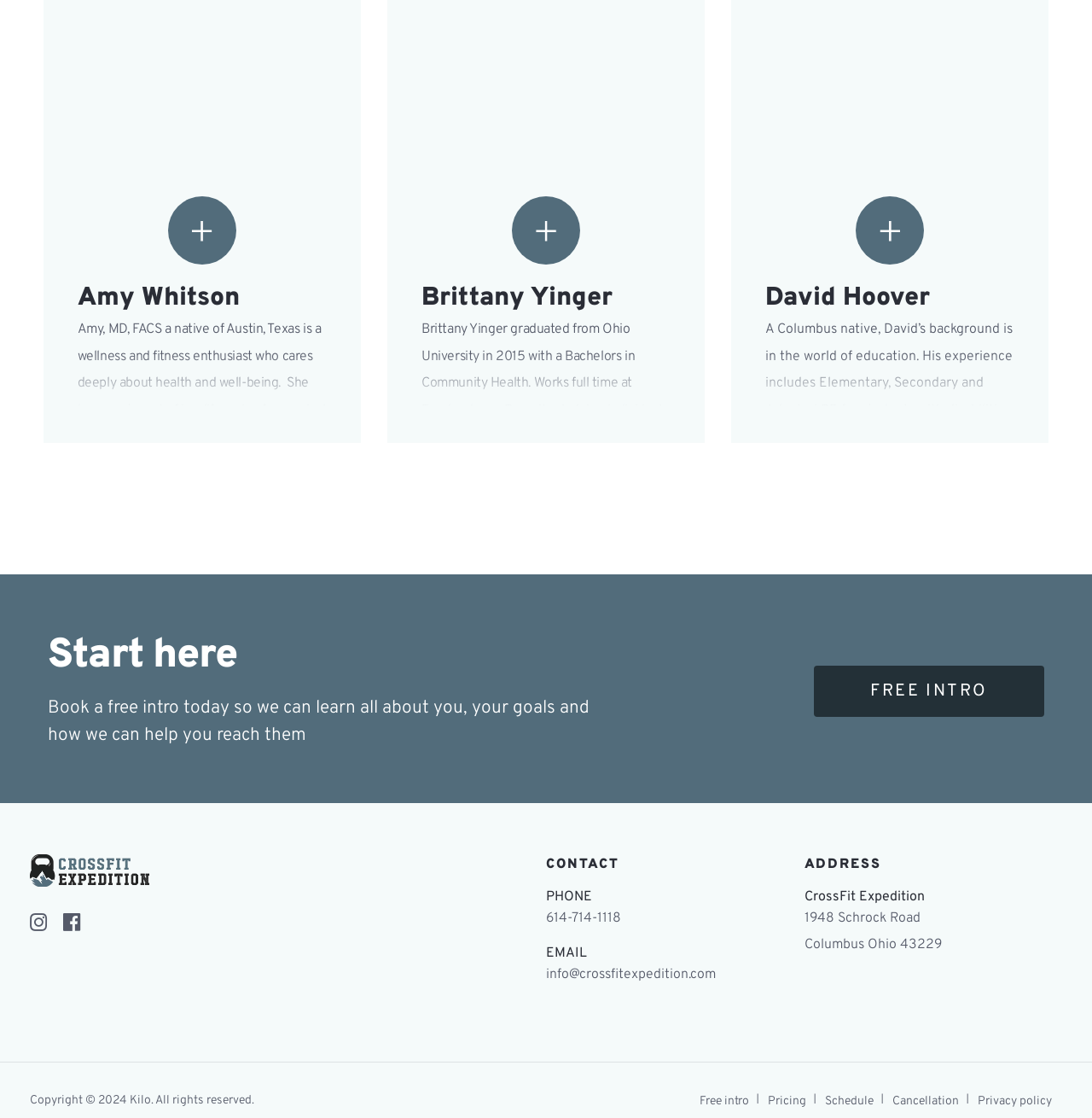Can you find the bounding box coordinates for the element that needs to be clicked to execute this instruction: "Follow us on instagram"? The coordinates should be given as four float numbers between 0 and 1, i.e., [left, top, right, bottom].

[0.027, 0.816, 0.048, 0.837]